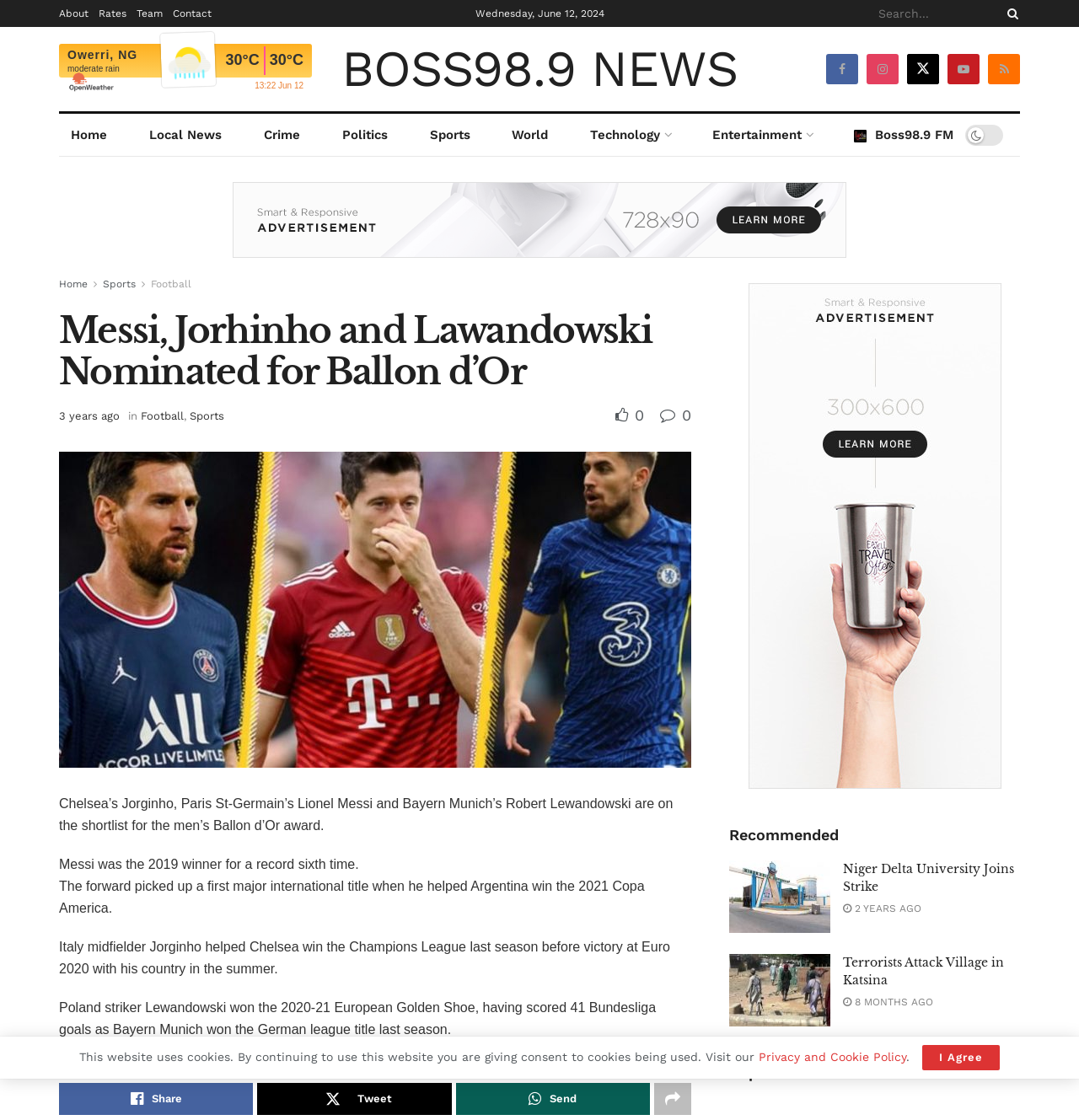Determine the bounding box coordinates for the UI element with the following description: "Sports". The coordinates should be four float numbers between 0 and 1, represented as [left, top, right, bottom].

[0.387, 0.102, 0.446, 0.139]